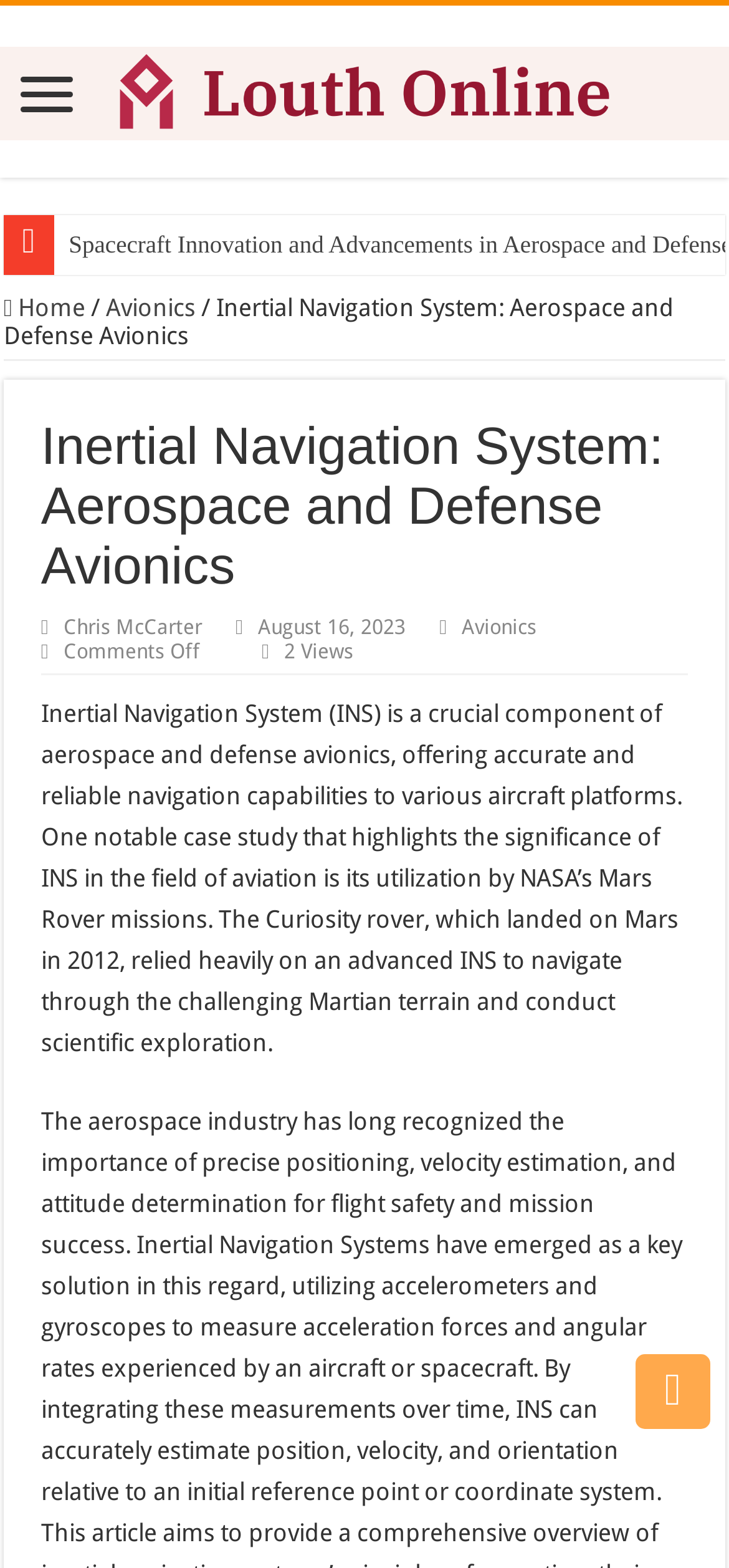What is the name of the website?
Please provide a detailed and thorough answer to the question.

I determined the answer by looking at the top-most heading element with the text 'Louth Online', which is likely to be the name of the website.